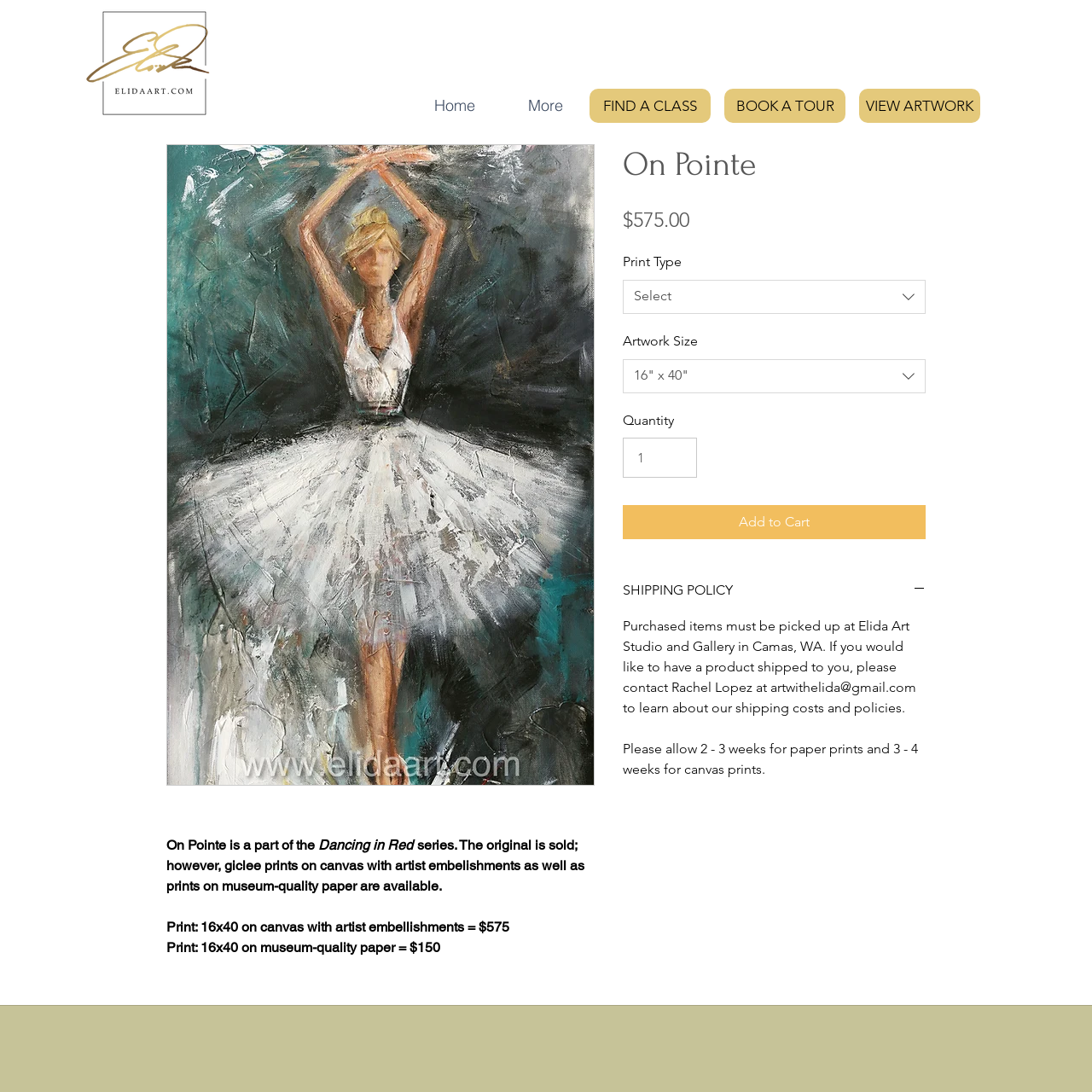Please find the bounding box coordinates of the element that you should click to achieve the following instruction: "Click the 'FIND A CLASS' link". The coordinates should be presented as four float numbers between 0 and 1: [left, top, right, bottom].

[0.54, 0.081, 0.651, 0.112]